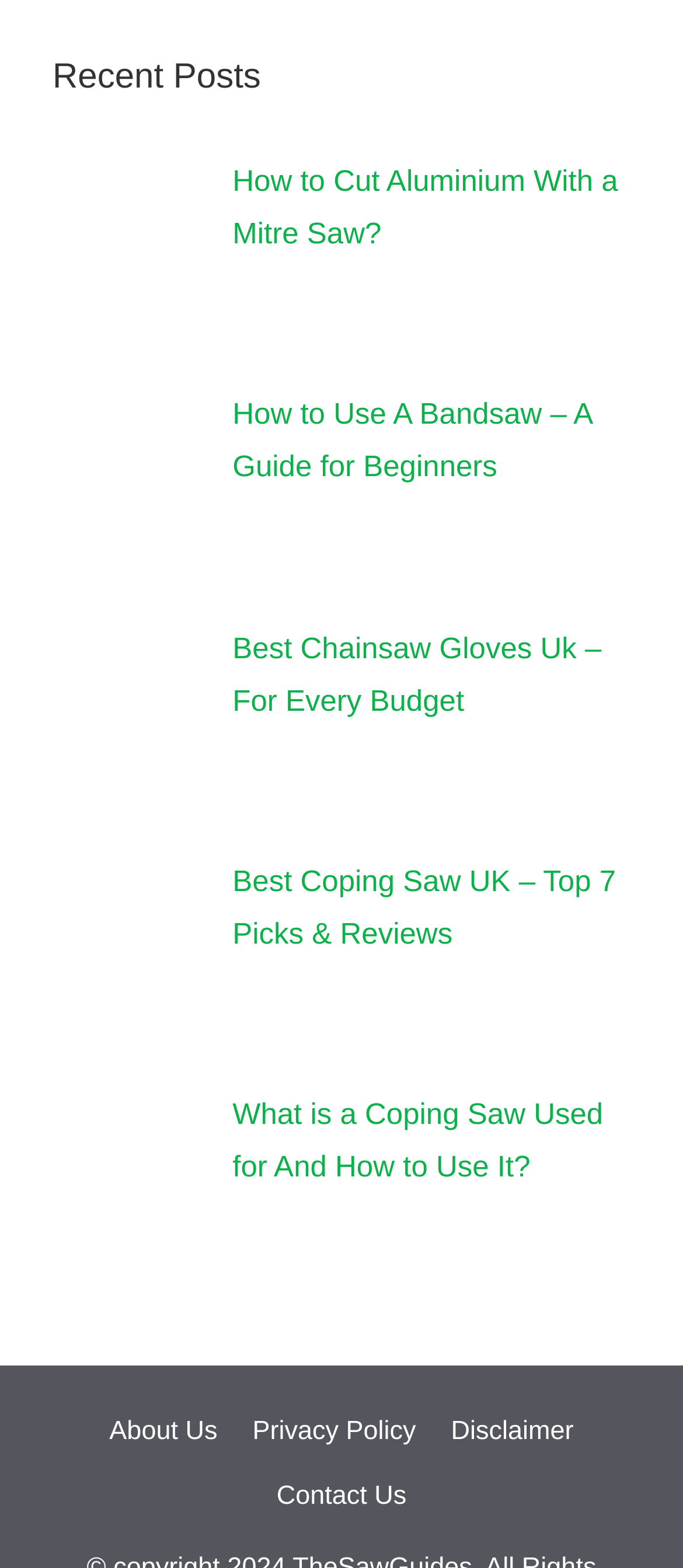Provide the bounding box coordinates of the HTML element described by the text: "Contact Us". The coordinates should be in the format [left, top, right, bottom] with values between 0 and 1.

[0.405, 0.944, 0.595, 0.963]